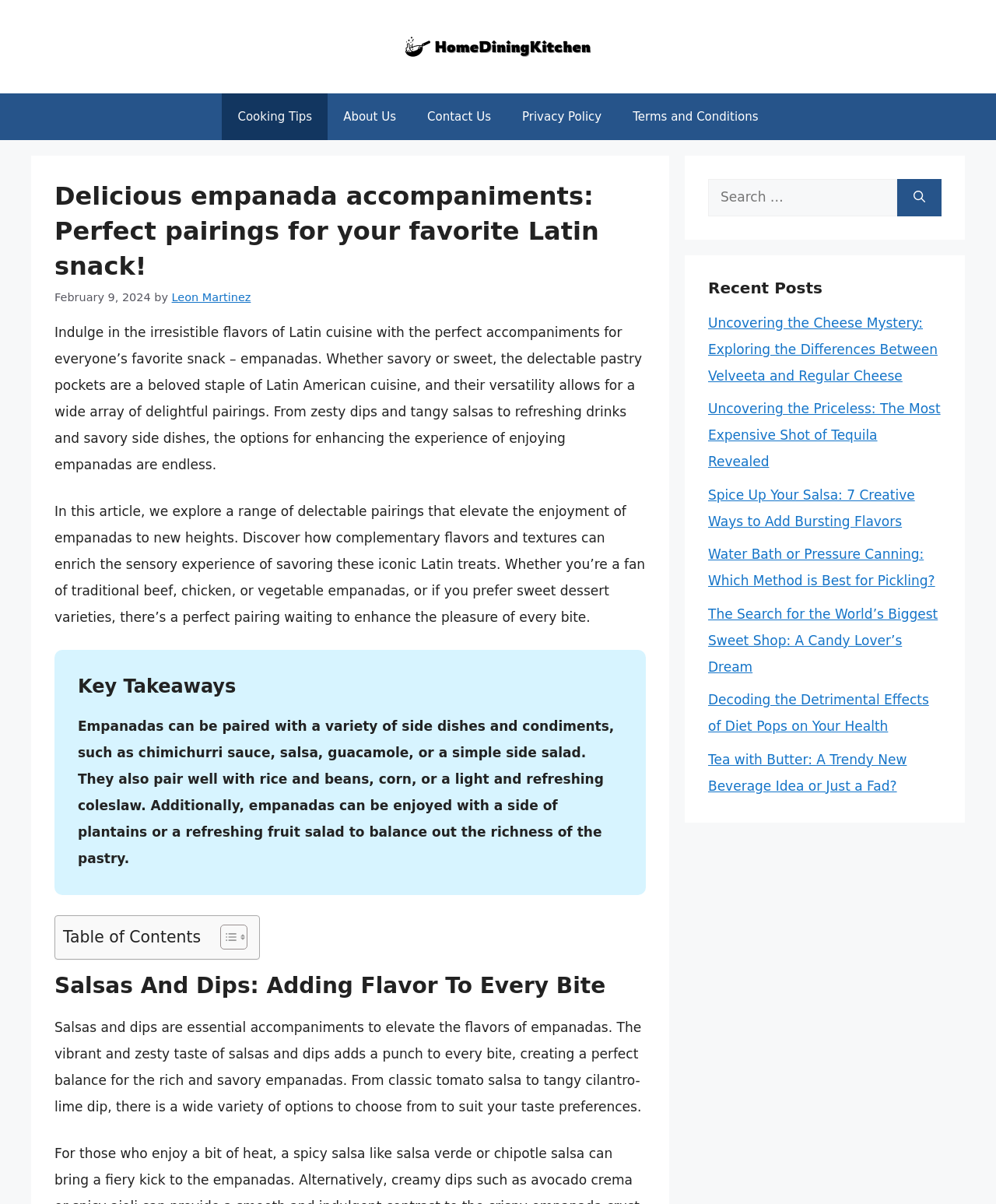What type of content is listed in the 'Recent Posts' section?
Refer to the image and give a detailed response to the question.

The 'Recent Posts' section contains a list of links with titles such as 'Uncovering the Cheese Mystery: Exploring the Differences Between Velveeta and Regular Cheese', indicating that it lists article titles.